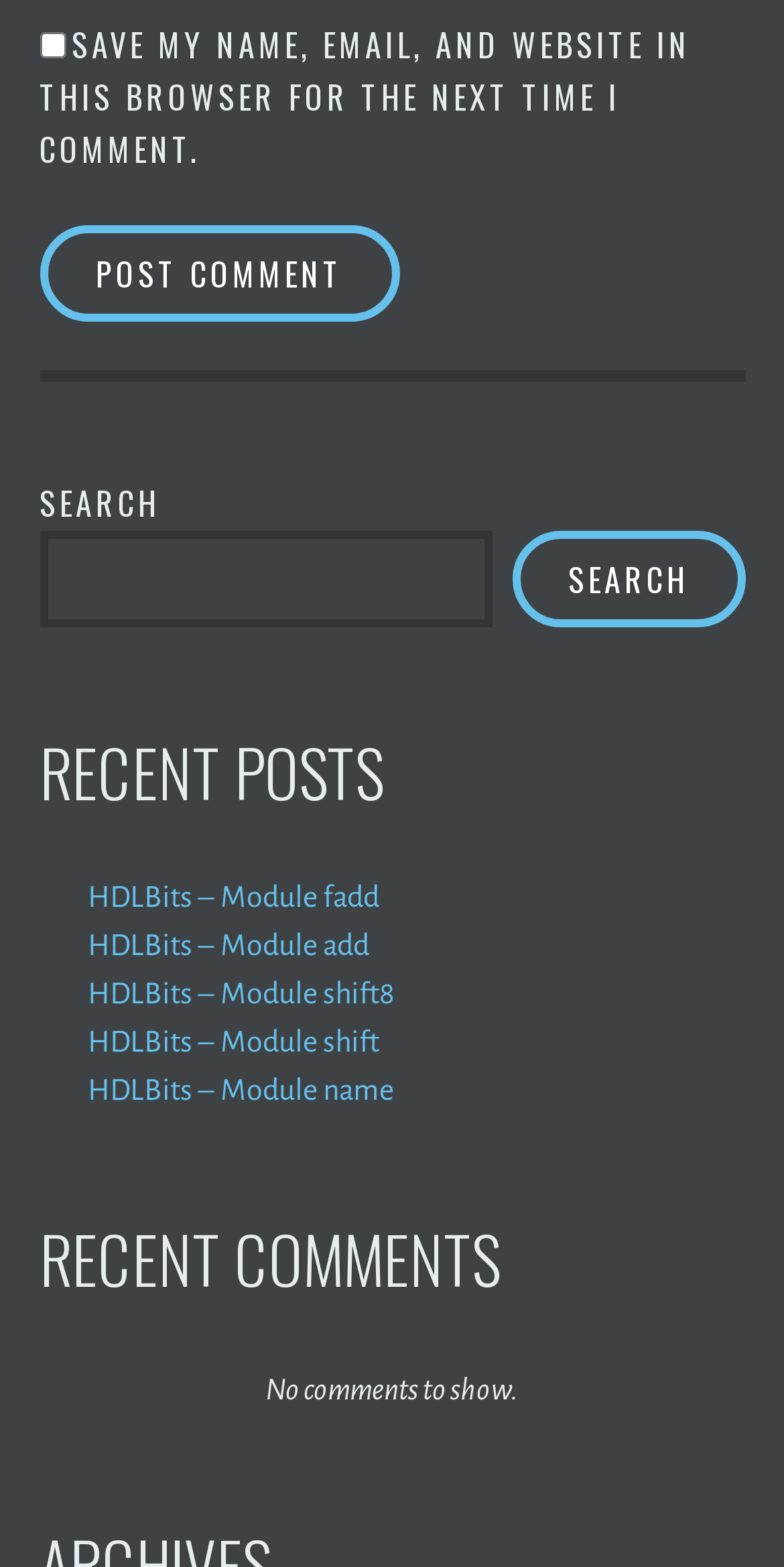Can you find the bounding box coordinates for the element to click on to achieve the instruction: "Explore the 'postaday2011' topic"?

None